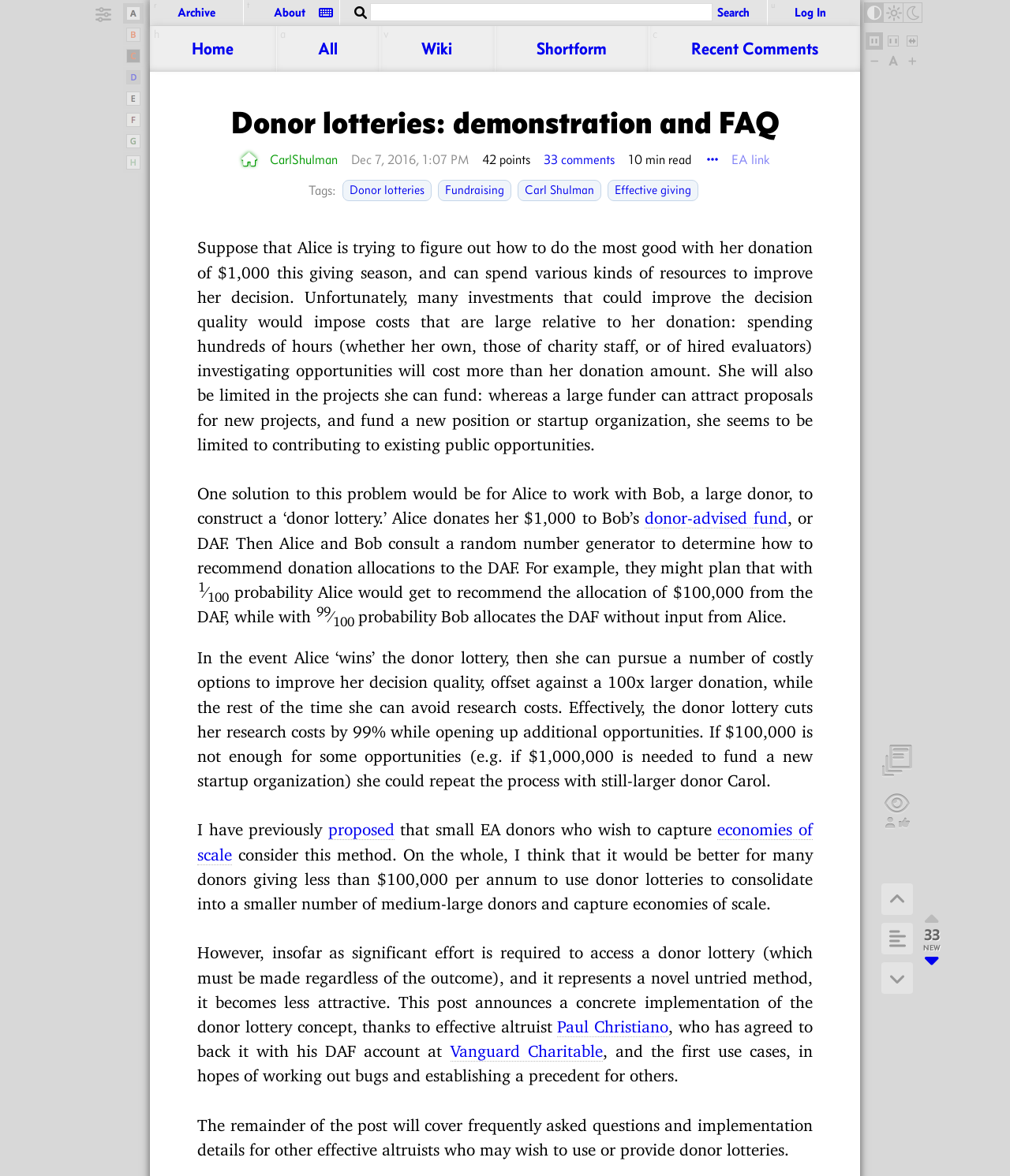Determine the title of the webpage and give its text content.

Donor lotteries: demonstration and FAQ